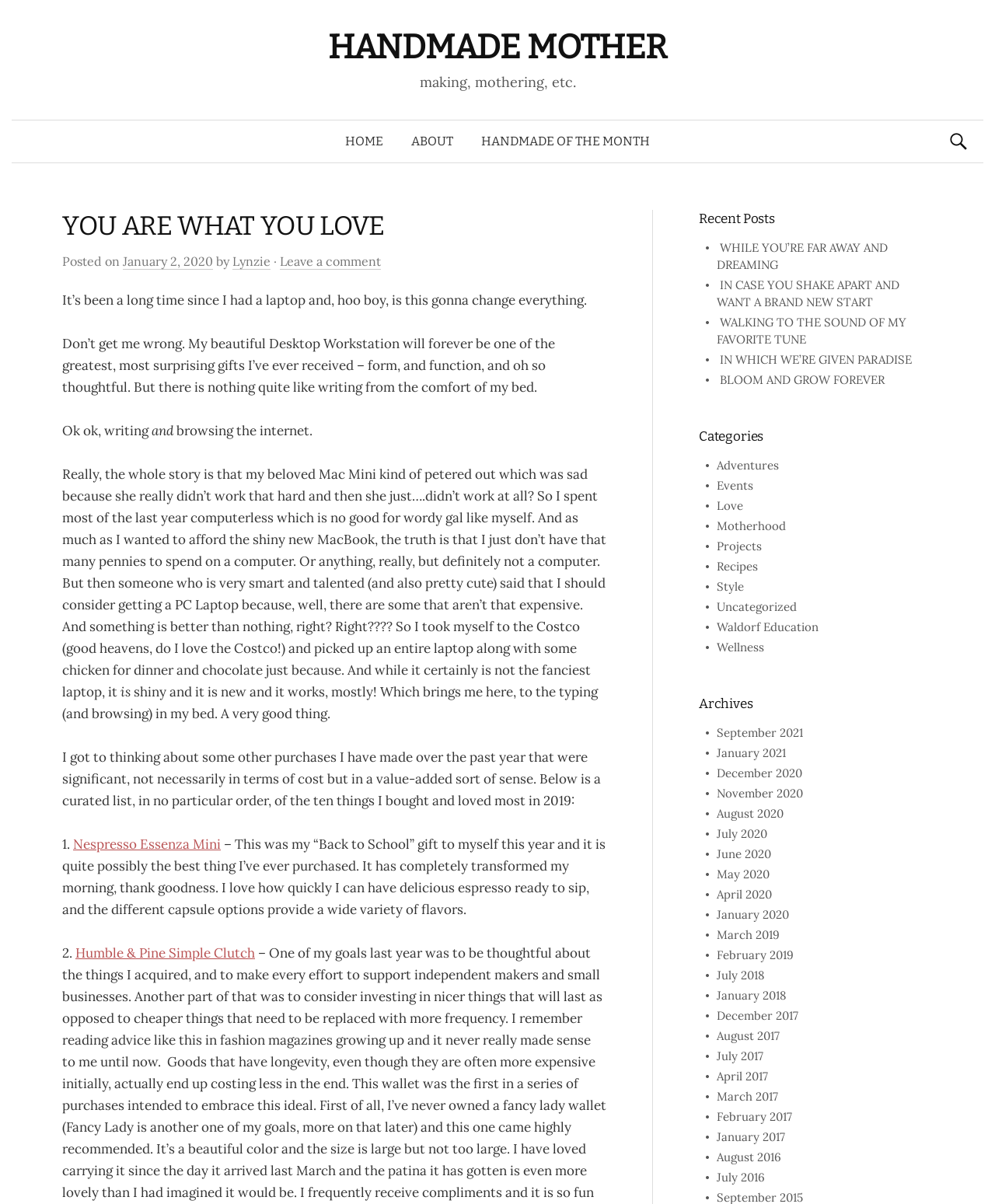Look at the image and write a detailed answer to the question: 
What is the blogger's old computer?

The blogger mentions that their beloved Mac Mini kind of petered out, which is why they had to get a new laptop.